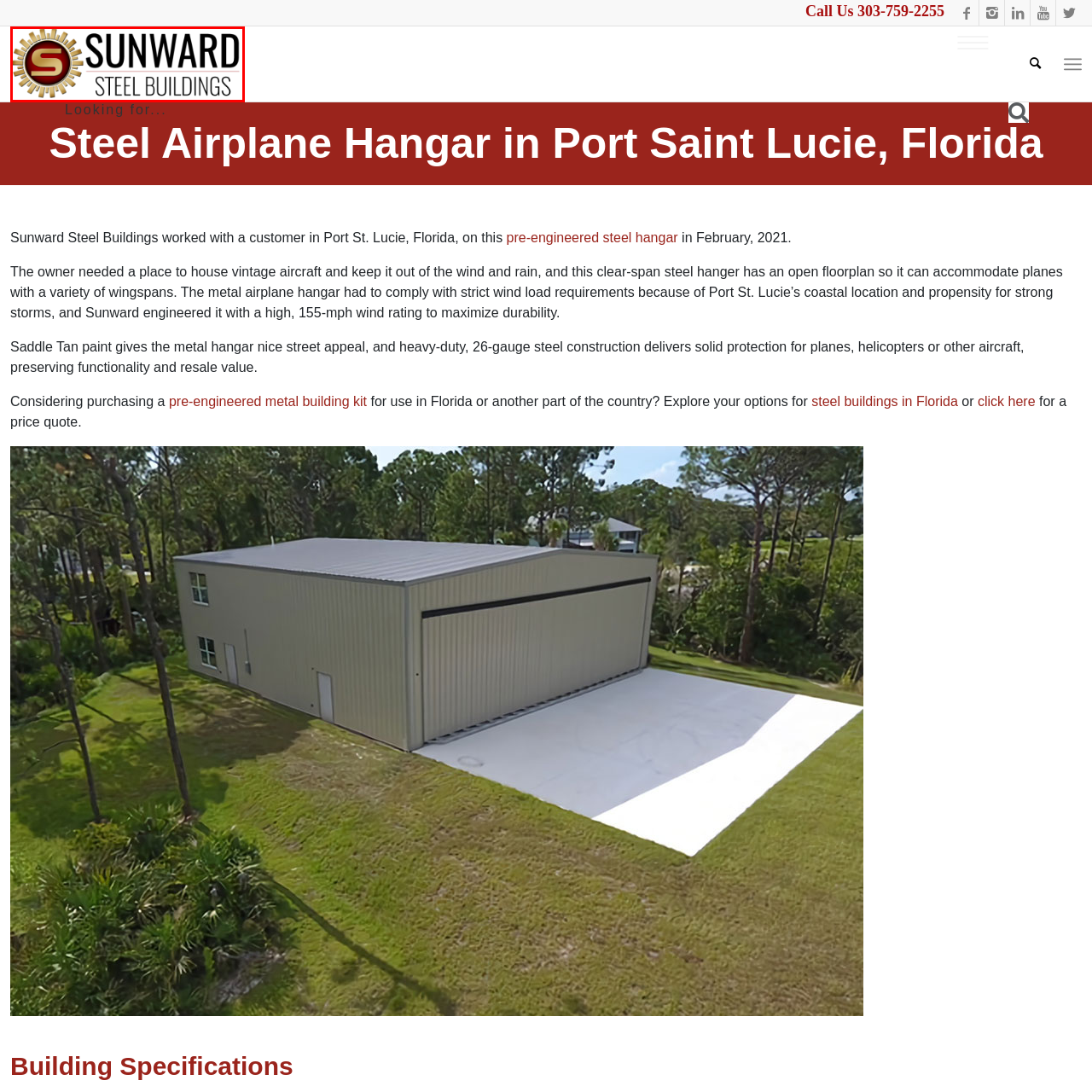Explain in detail the content of the image enclosed by the red outline.

The image features the logo of Sunward Steel Buildings, incorporating a prominent red and gold emblem. The design showcases a stylized letter "S" at its center, surrounded by a sunburst pattern, emphasizing strength and innovation in steel construction. Positioned above the bold text "SUNWARD" and the phrase "STEEL BUILDINGS," the logo reflects the company’s commitment to quality and durability in providing pre-engineered steel structures. This logo is associated with their projects, including a notable steel airplane hangar in Port Saint Lucie, Florida, demonstrating their expertise in tailored building solutions for various needs.